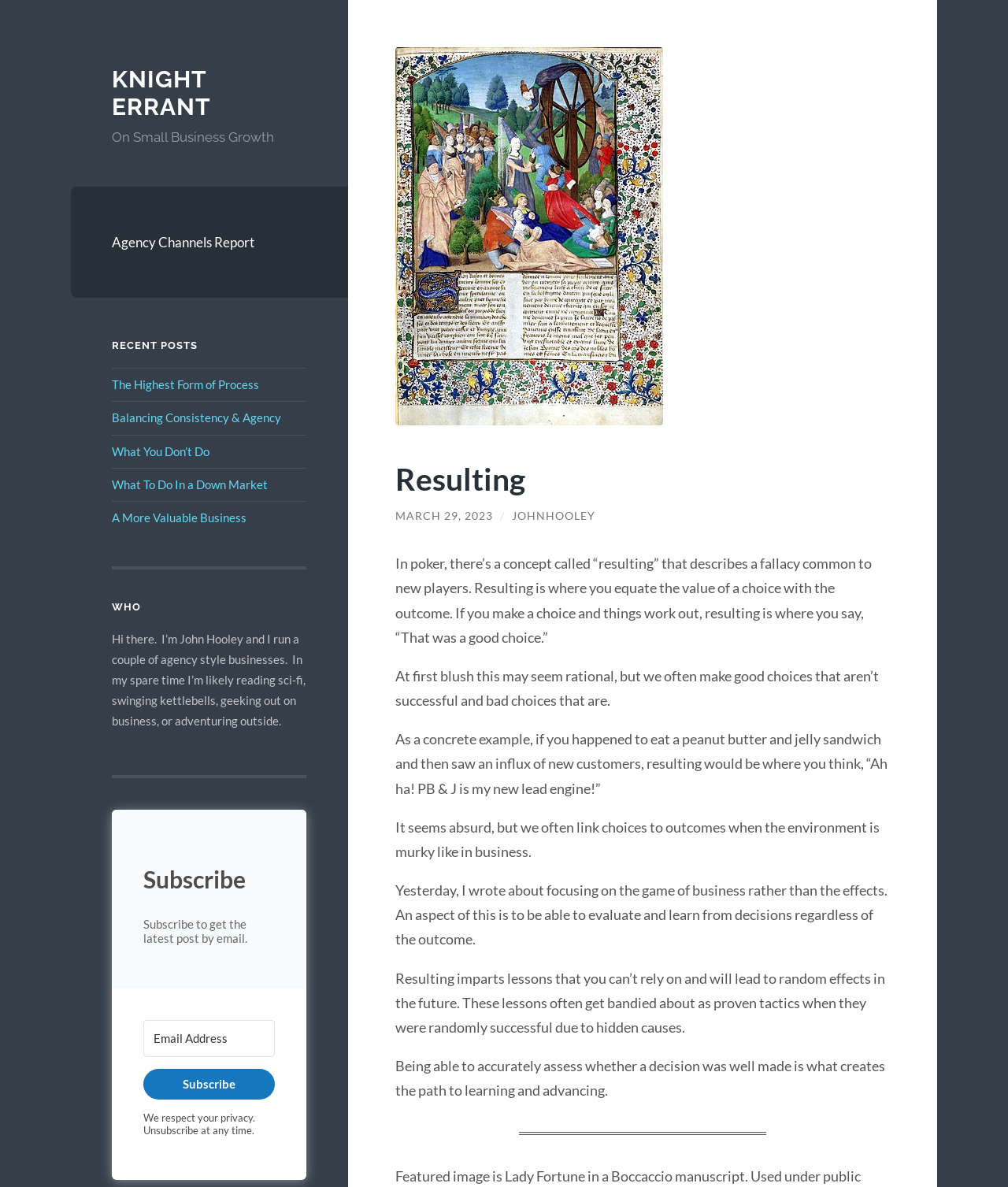Provide a comprehensive description of the webpage.

The webpage appears to be a blog post titled "Resulting" on a website called "Knight Errant". At the top, there is a navigation menu with links to "KNIGHT ERRANT", "Agency Channels Report", and a section labeled "RECENT POSTS" with five links to other blog posts. 

Below the navigation menu, there is a section about the author, John Hooley, with a brief bio and a call-to-action to subscribe to the blog via email. The subscription form is located on the right side of the page, with a textbox to enter an email address and a "Subscribe" button.

The main content of the blog post is located in the center of the page, with a heading "Resulting" and a series of paragraphs discussing the concept of "resulting" in poker and how it applies to business decision-making. The text is divided into eight paragraphs, with a horizontal separator line at the bottom of the page.

On the left side of the page, there is a figure or image, but its contents are not described. There is also a heading "WHO" and a brief bio of the author, John Hooley.